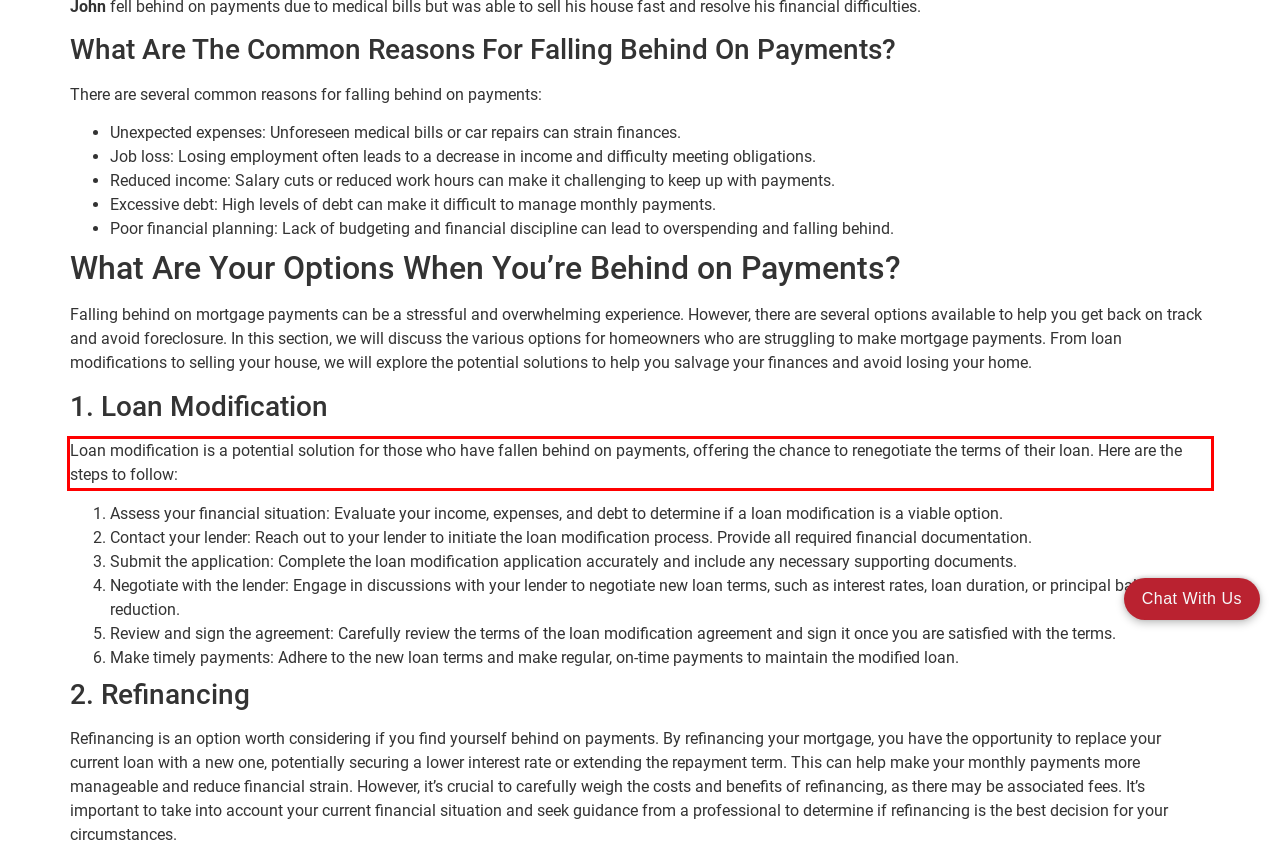Observe the screenshot of the webpage, locate the red bounding box, and extract the text content within it.

Loan modification is a potential solution for those who have fallen behind on payments, offering the chance to renegotiate the terms of their loan. Here are the steps to follow: